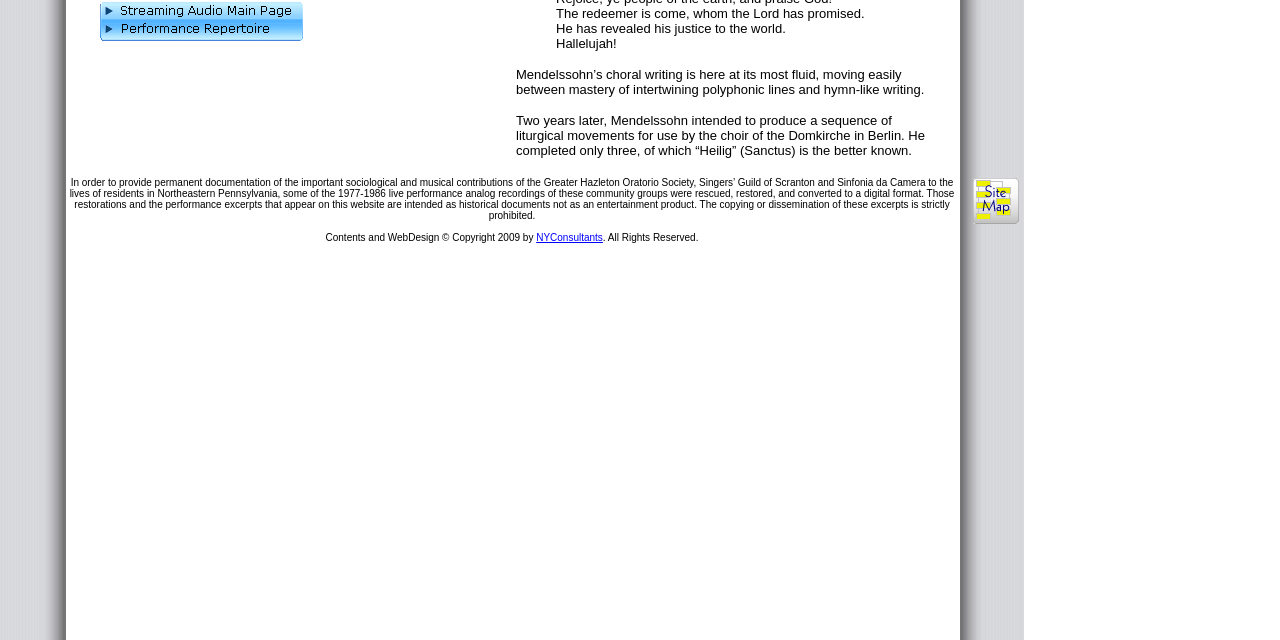Bounding box coordinates should be in the format (top-left x, top-left y, bottom-right x, bottom-right y) and all values should be floating point numbers between 0 and 1. Determine the bounding box coordinate for the UI element described as: NYConsultants

[0.419, 0.355, 0.471, 0.381]